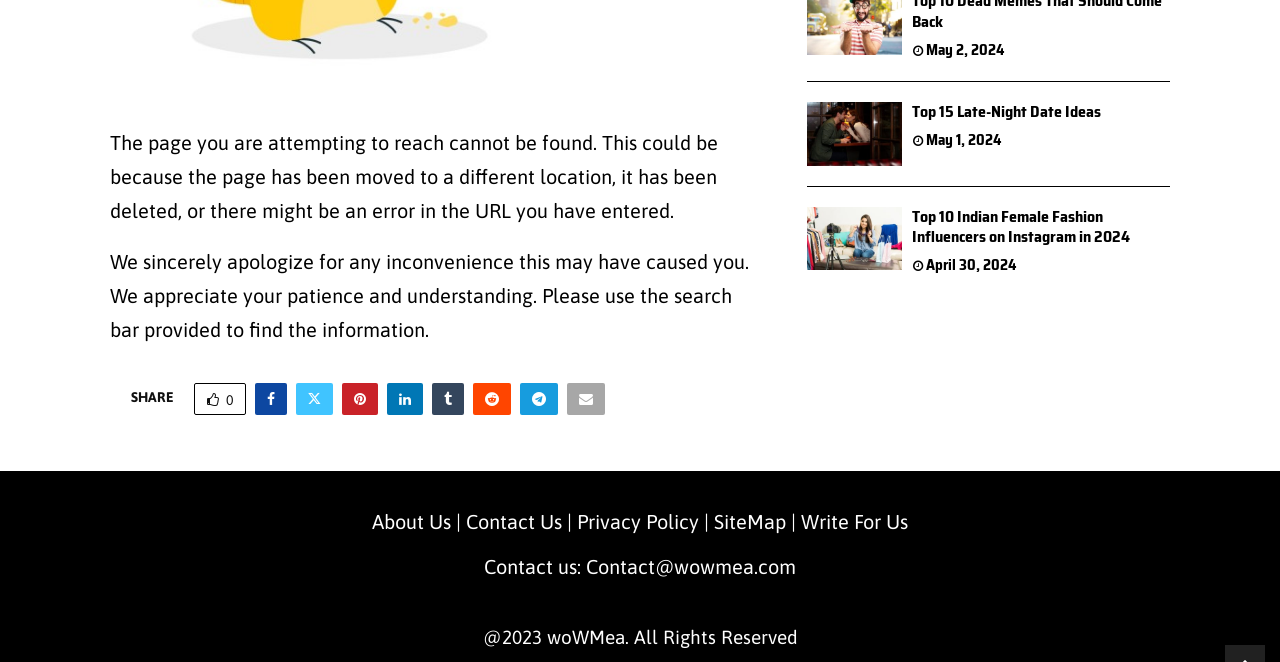Find the bounding box coordinates for the HTML element described as: "parent_node: Search name="s"". The coordinates should consist of four float values between 0 and 1, i.e., [left, top, right, bottom].

None